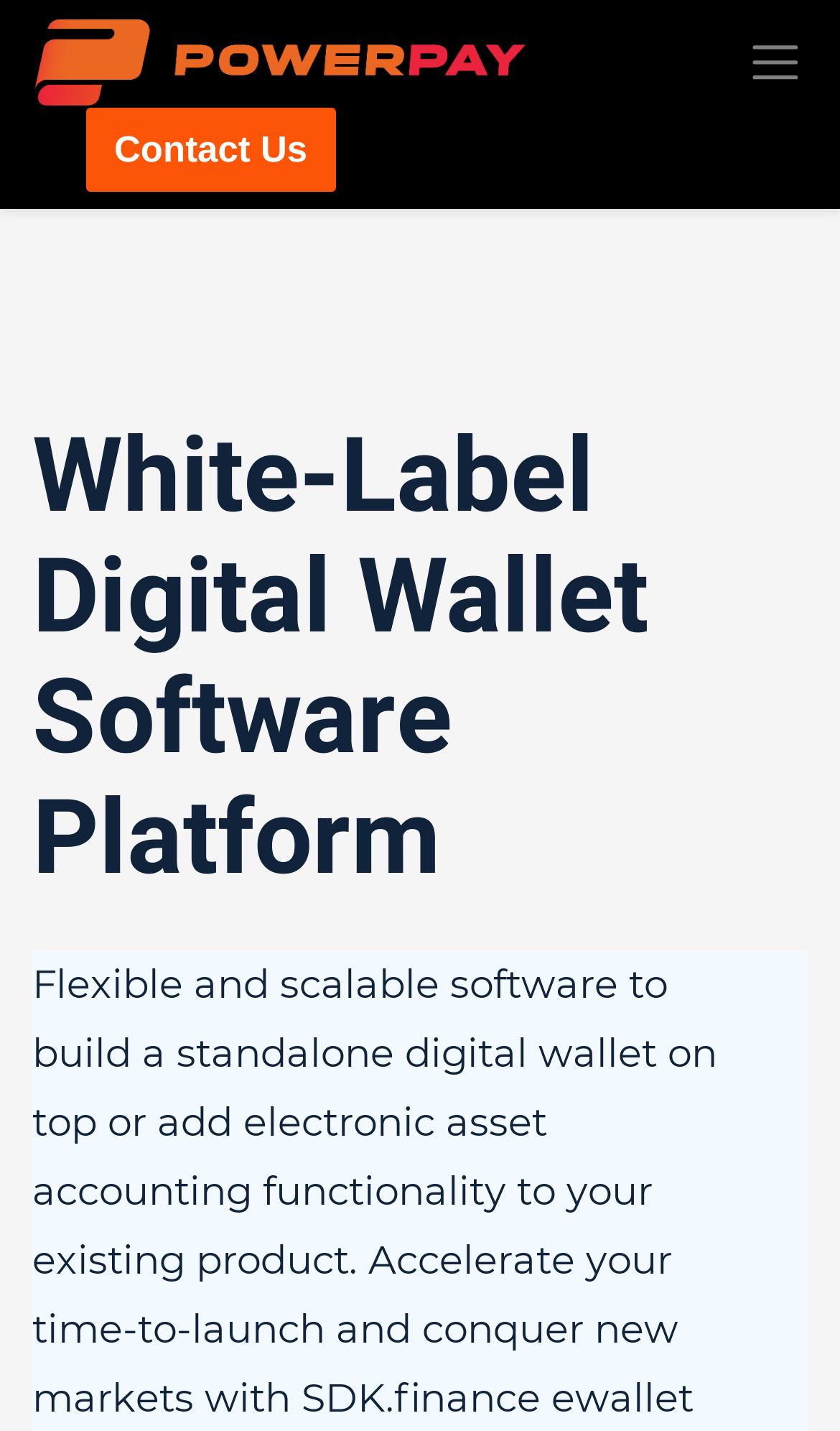Extract the bounding box of the UI element described as: "Contact Us".

[0.103, 0.075, 0.399, 0.134]